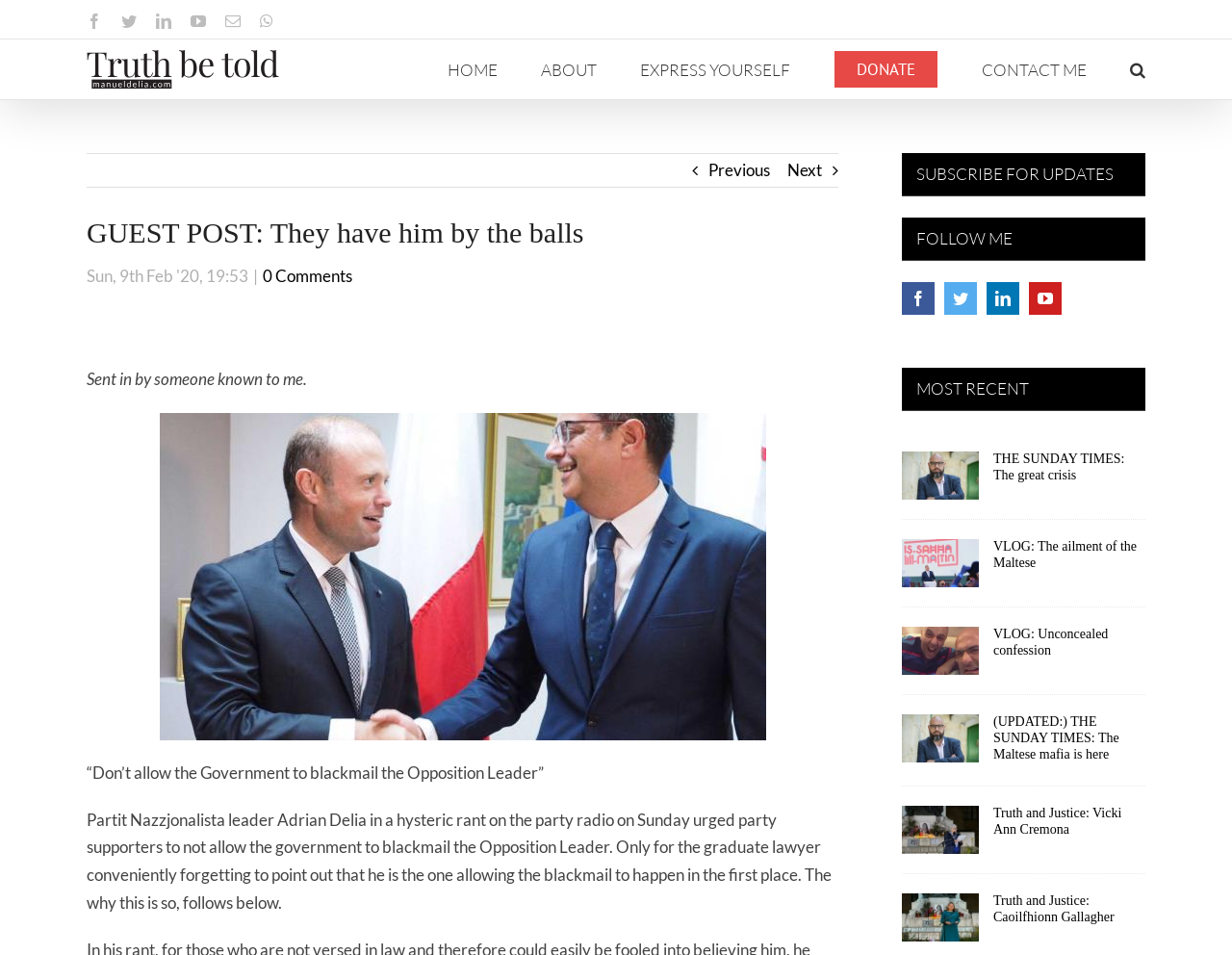Respond to the question below with a single word or phrase: What is the name of the party leader mentioned in the article?

Adrian Delia